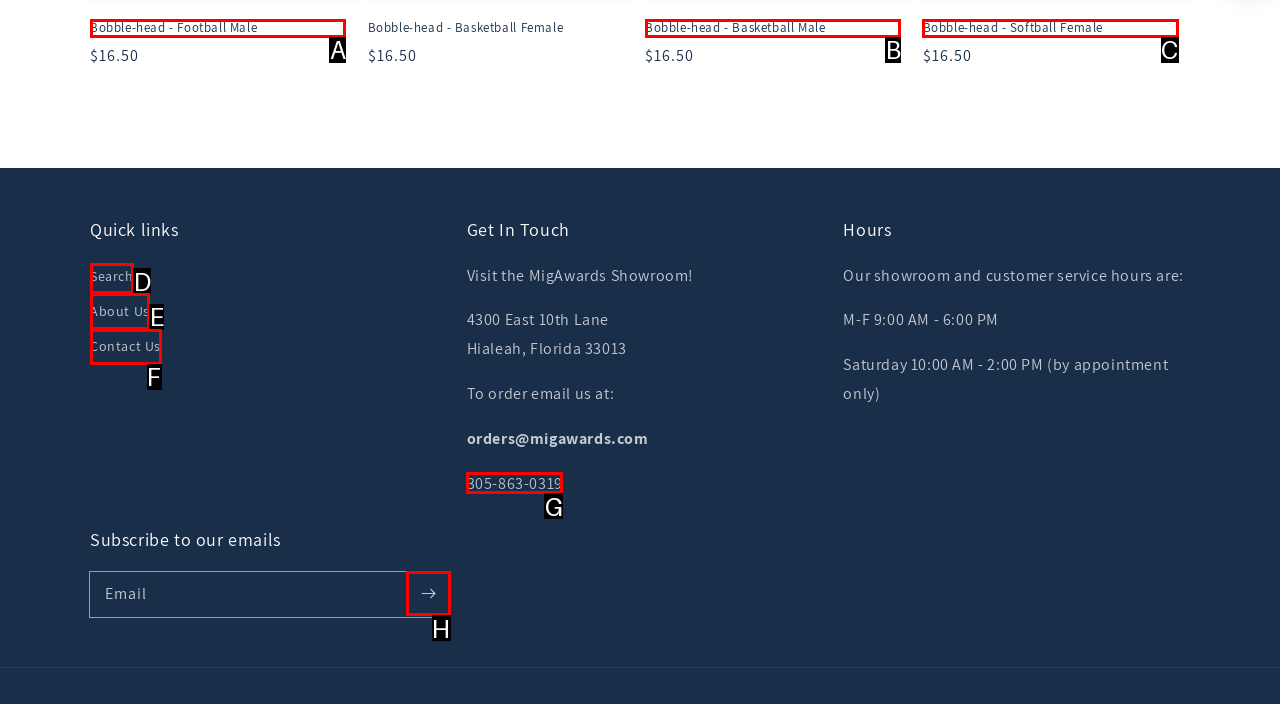Determine which option matches the element description: Add to Cart
Reply with the letter of the appropriate option from the options provided.

None